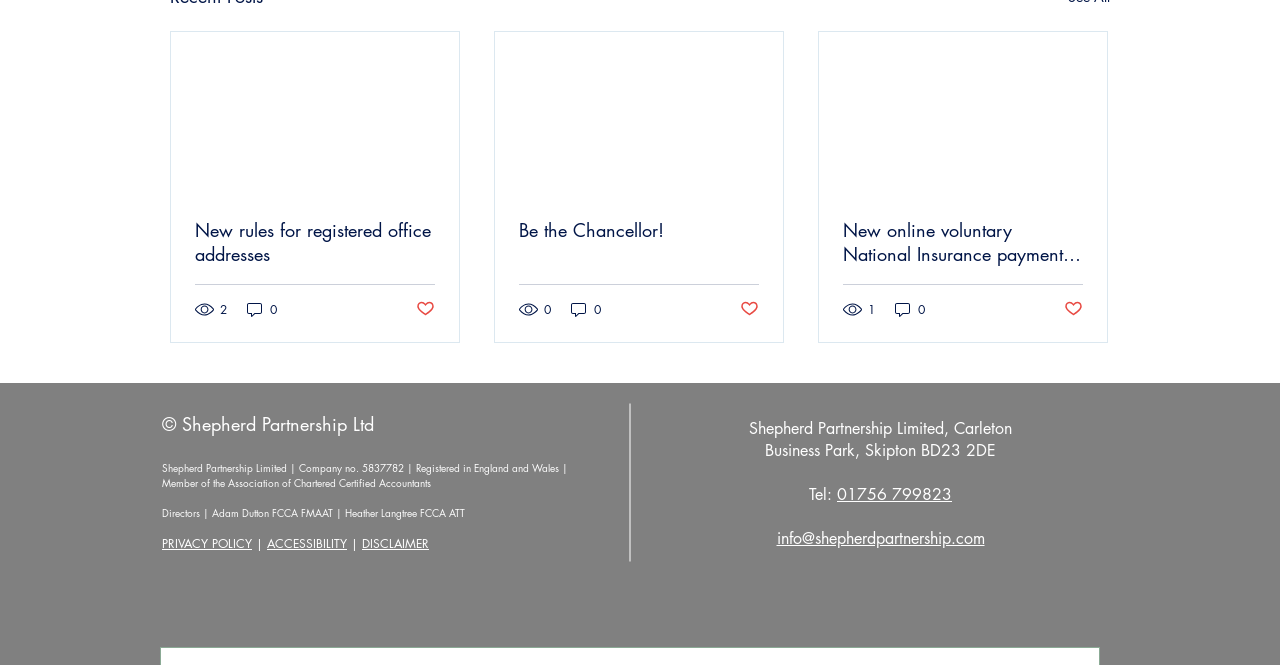Determine the bounding box coordinates of the section I need to click to execute the following instruction: "Click on the link 'New online voluntary National Insurance payments service launched'". Provide the coordinates as four float numbers between 0 and 1, i.e., [left, top, right, bottom].

[0.659, 0.328, 0.846, 0.4]